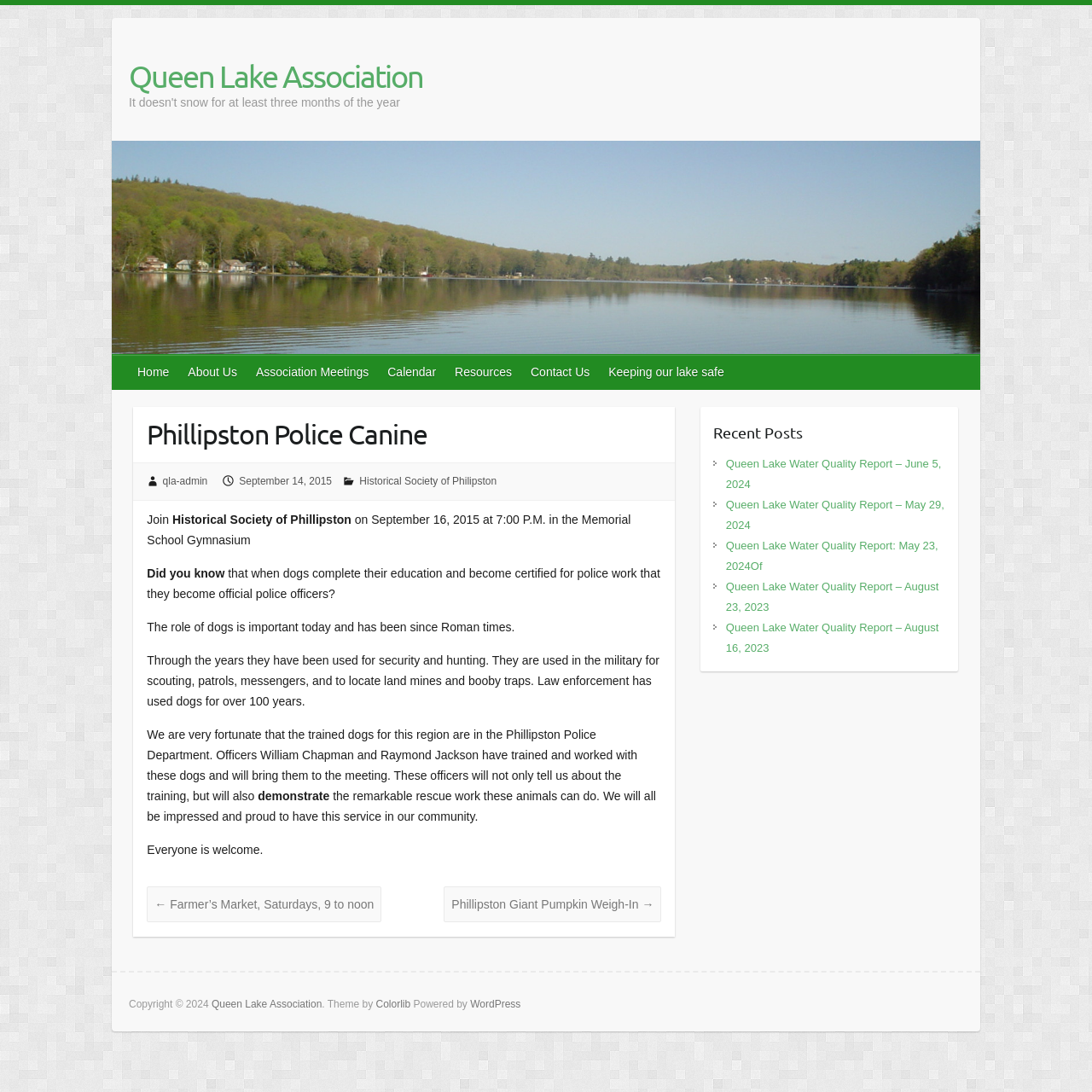What is the name of the lake mentioned on this webpage?
Refer to the image and give a detailed answer to the question.

The webpage has a heading 'Queen Lake Association' and multiple links with 'Queen Lake Water Quality Report' in their text, indicating that the lake mentioned on this webpage is Queen Lake.